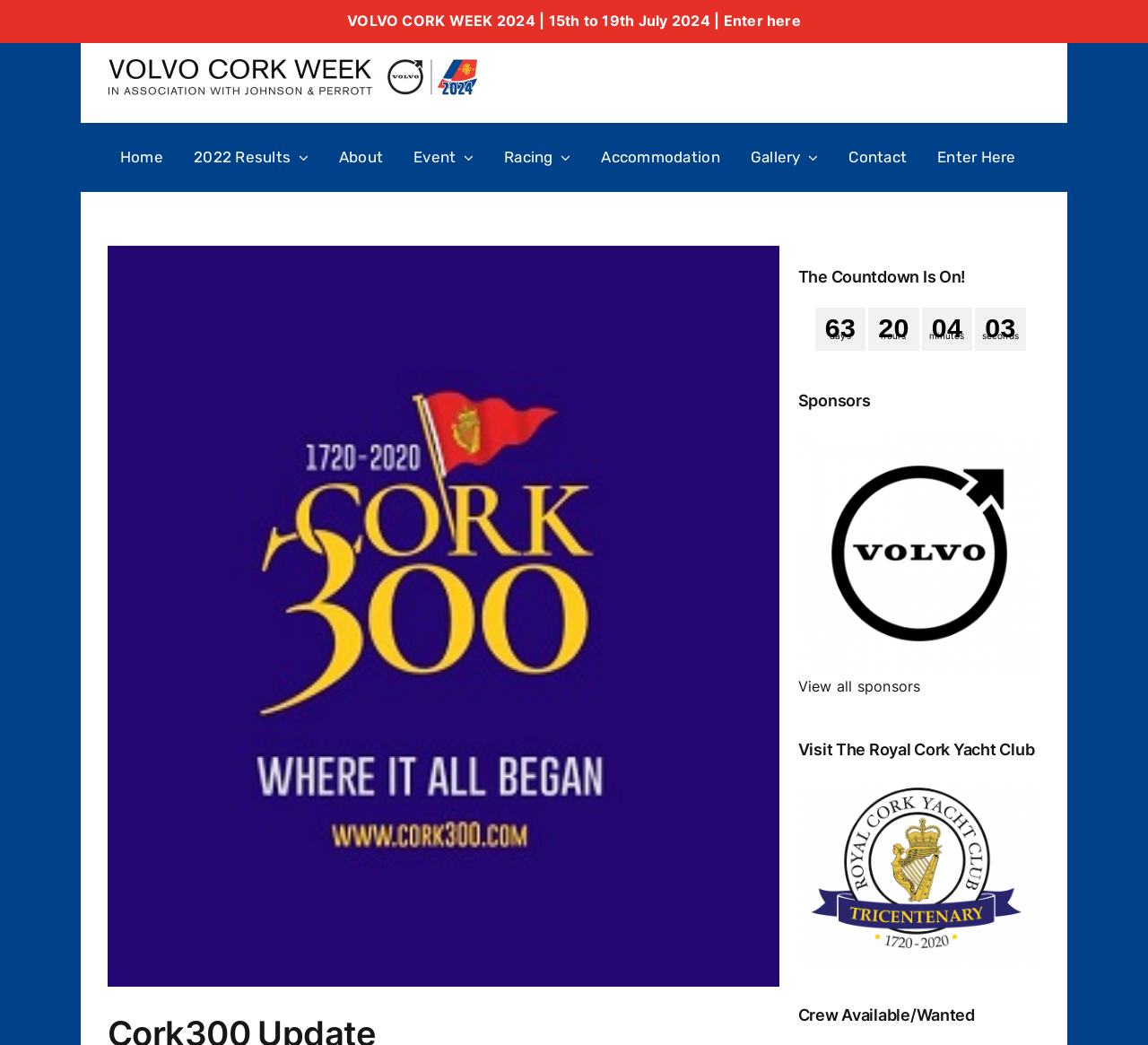Please specify the bounding box coordinates of the clickable region to carry out the following instruction: "Go to the home page". The coordinates should be four float numbers between 0 and 1, in the format [left, top, right, bottom].

[0.094, 0.126, 0.153, 0.175]